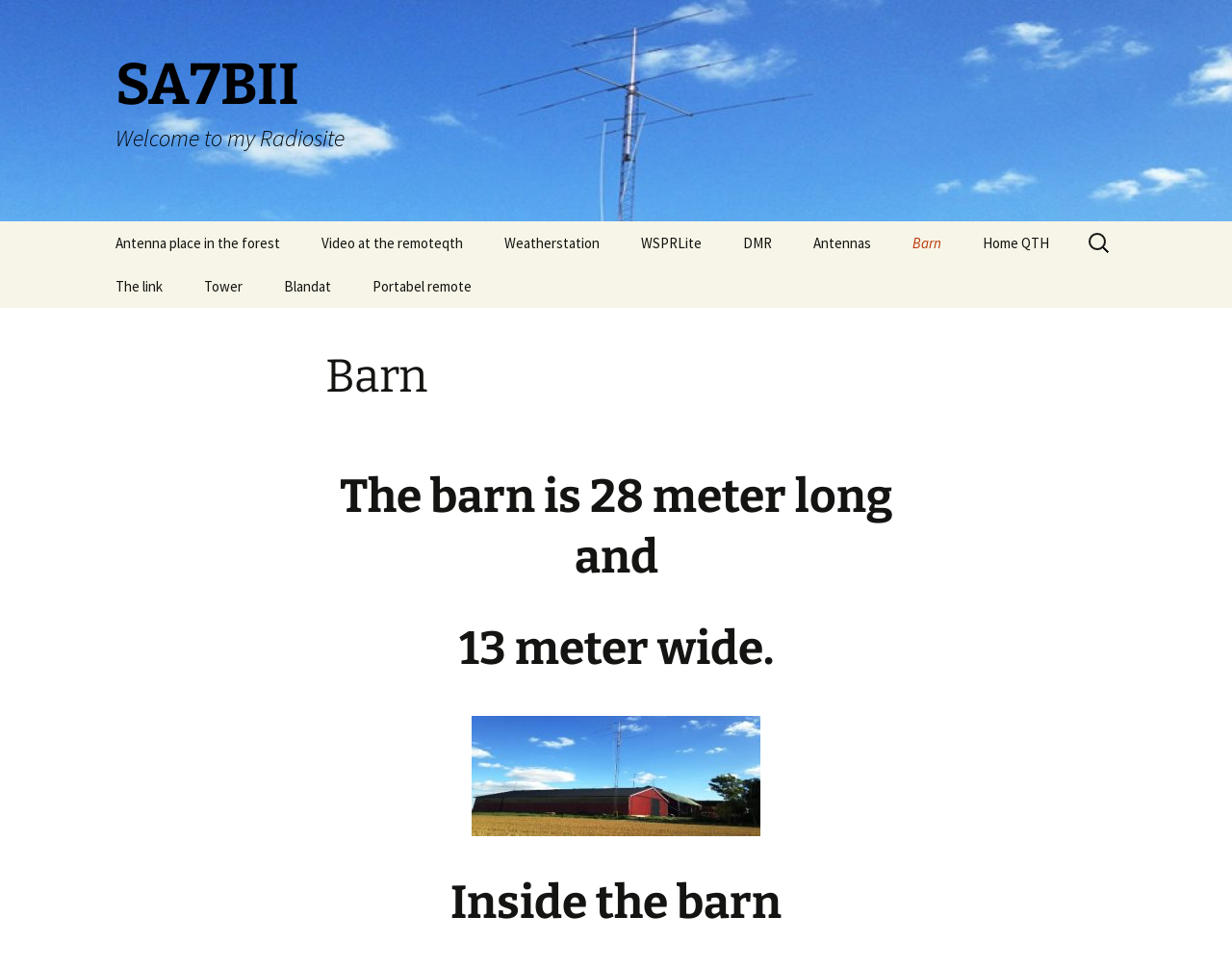Bounding box coordinates are specified in the format (top-left x, top-left y, bottom-right x, bottom-right y). All values are floating point numbers bounded between 0 and 1. Please provide the bounding box coordinate of the region this sentence describes: SA7BII Welcome to my Radiosite

[0.078, 0.0, 0.922, 0.229]